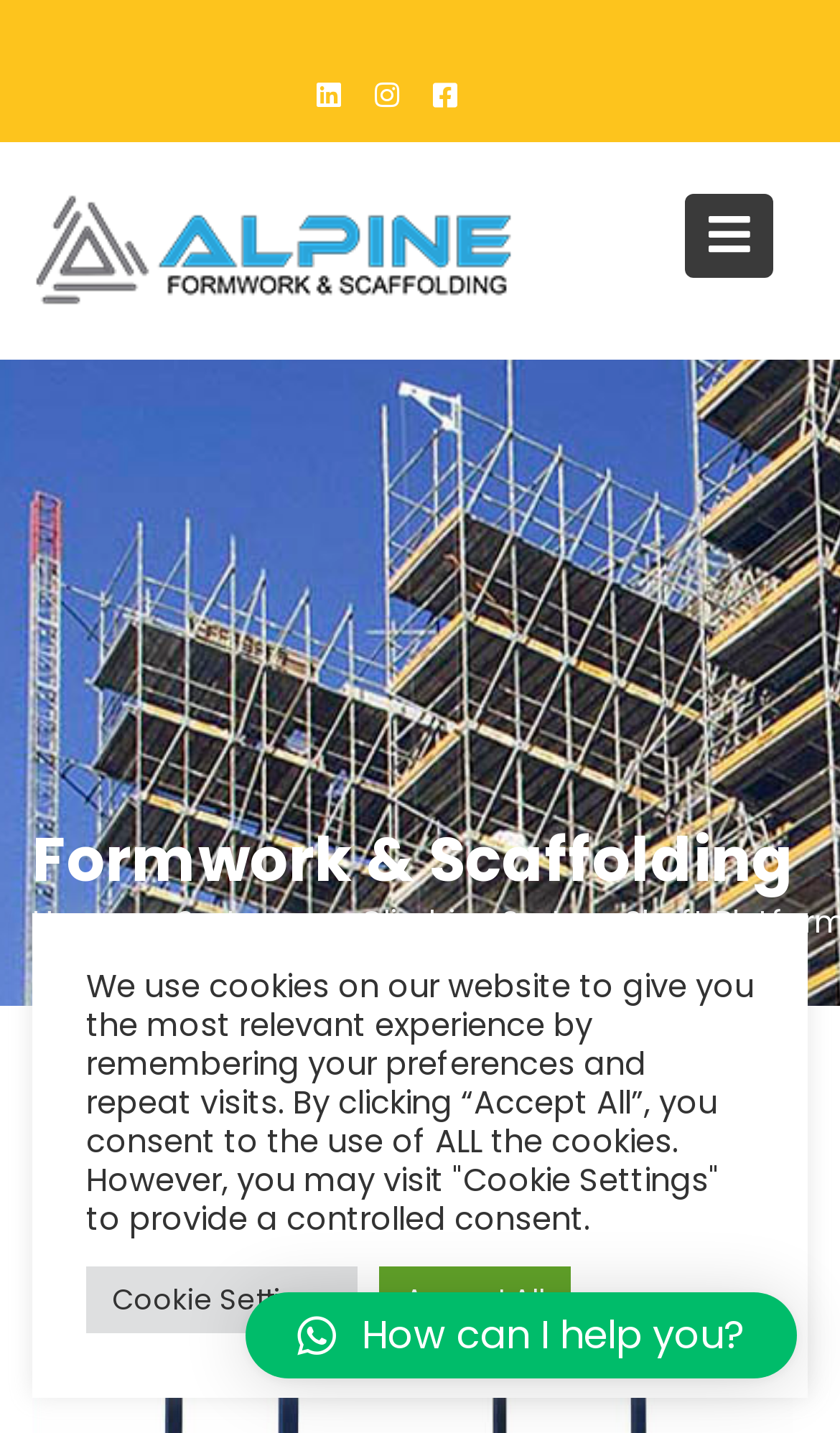Provide the bounding box coordinates of the HTML element described by the text: "Cookie Settings".

[0.103, 0.884, 0.426, 0.93]